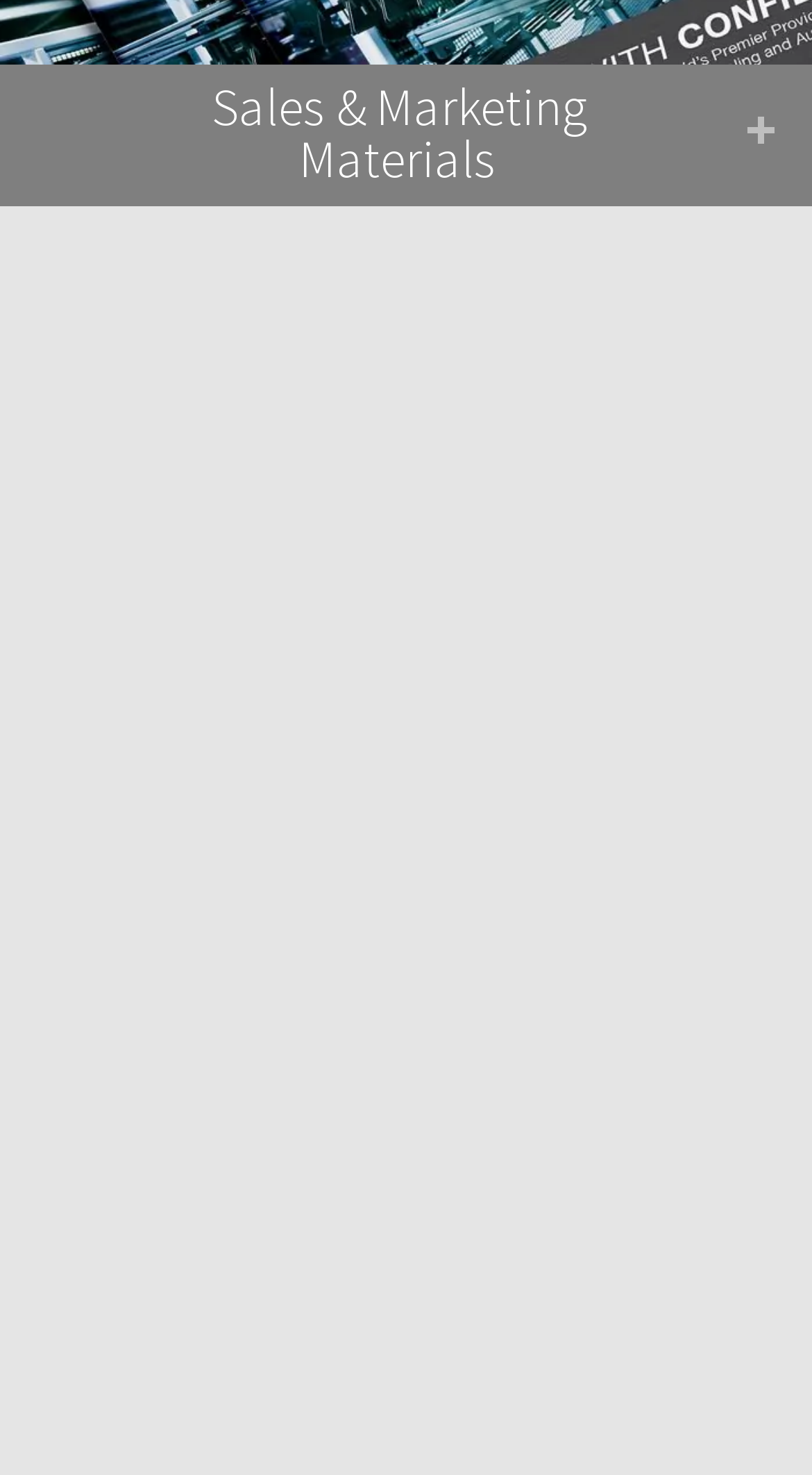Using the description "Branding, Messaging & Logo Design", predict the bounding box of the relevant HTML element.

[0.146, 0.479, 0.833, 0.549]